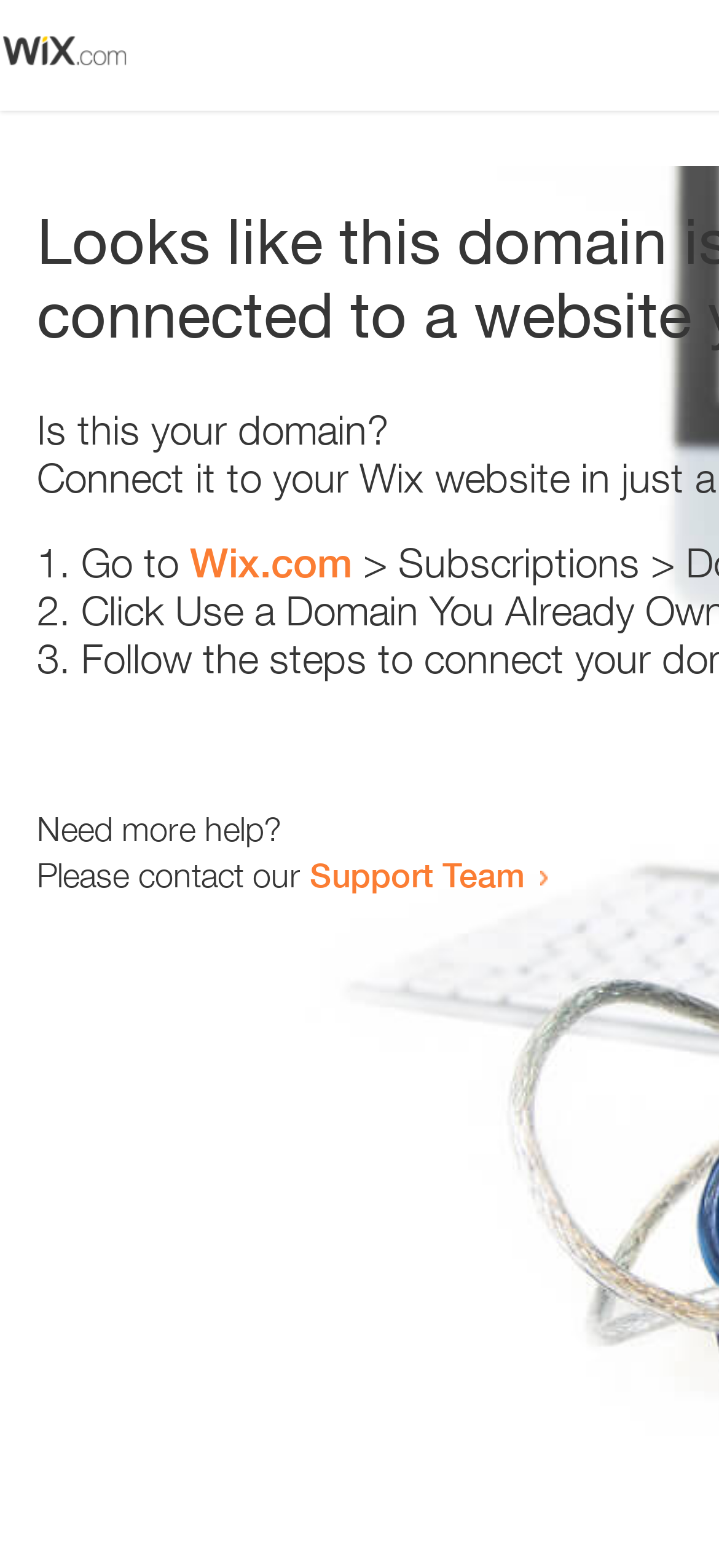How many steps are provided to resolve the issue?
Please ensure your answer is as detailed and informative as possible.

The webpage provides a list of steps to resolve the issue, marked with list markers '1.', '2.', and '3.'. Therefore, there are three steps provided.